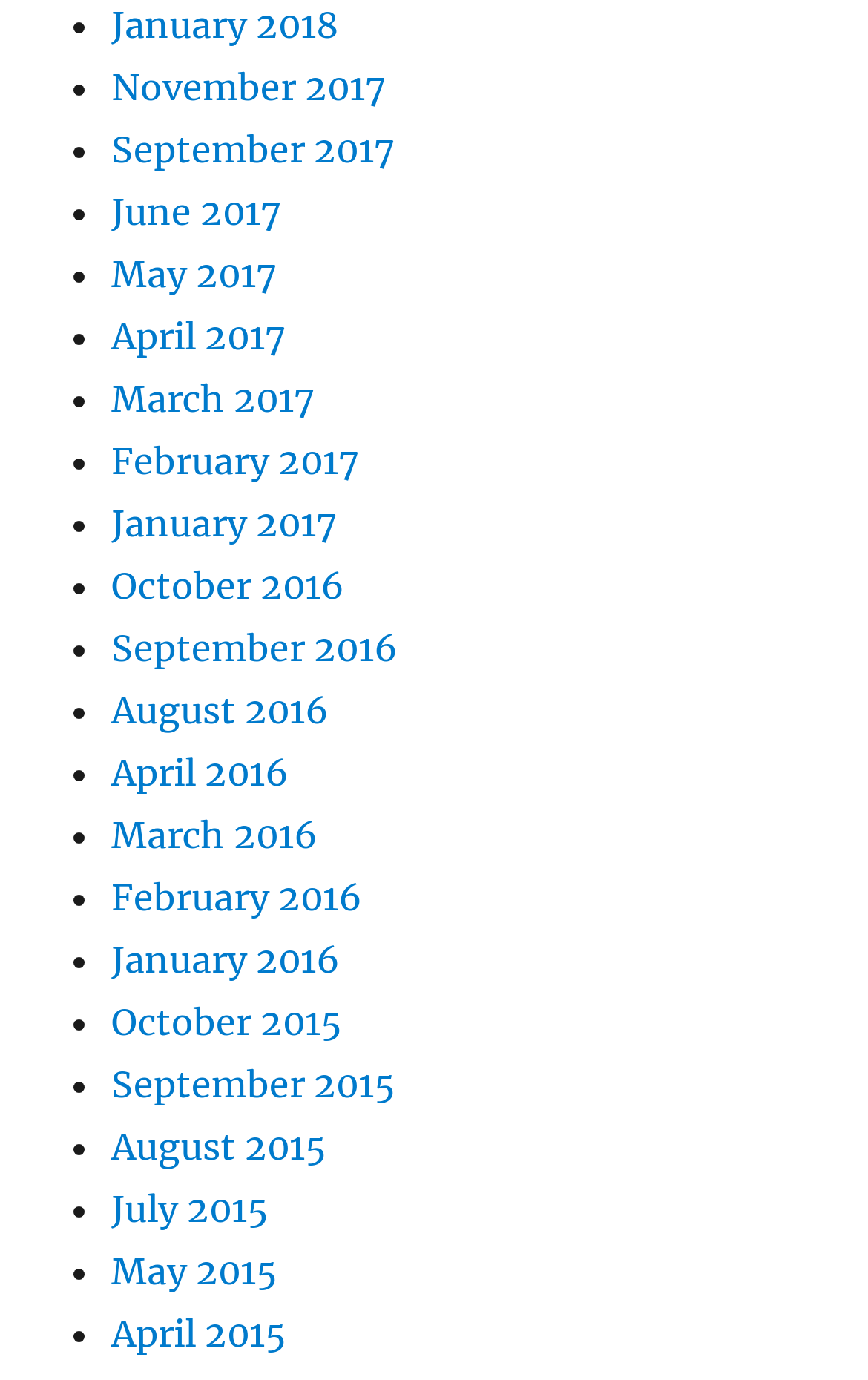Please identify the bounding box coordinates of the element that needs to be clicked to execute the following command: "View May 2017". Provide the bounding box using four float numbers between 0 and 1, formatted as [left, top, right, bottom].

[0.128, 0.182, 0.318, 0.215]